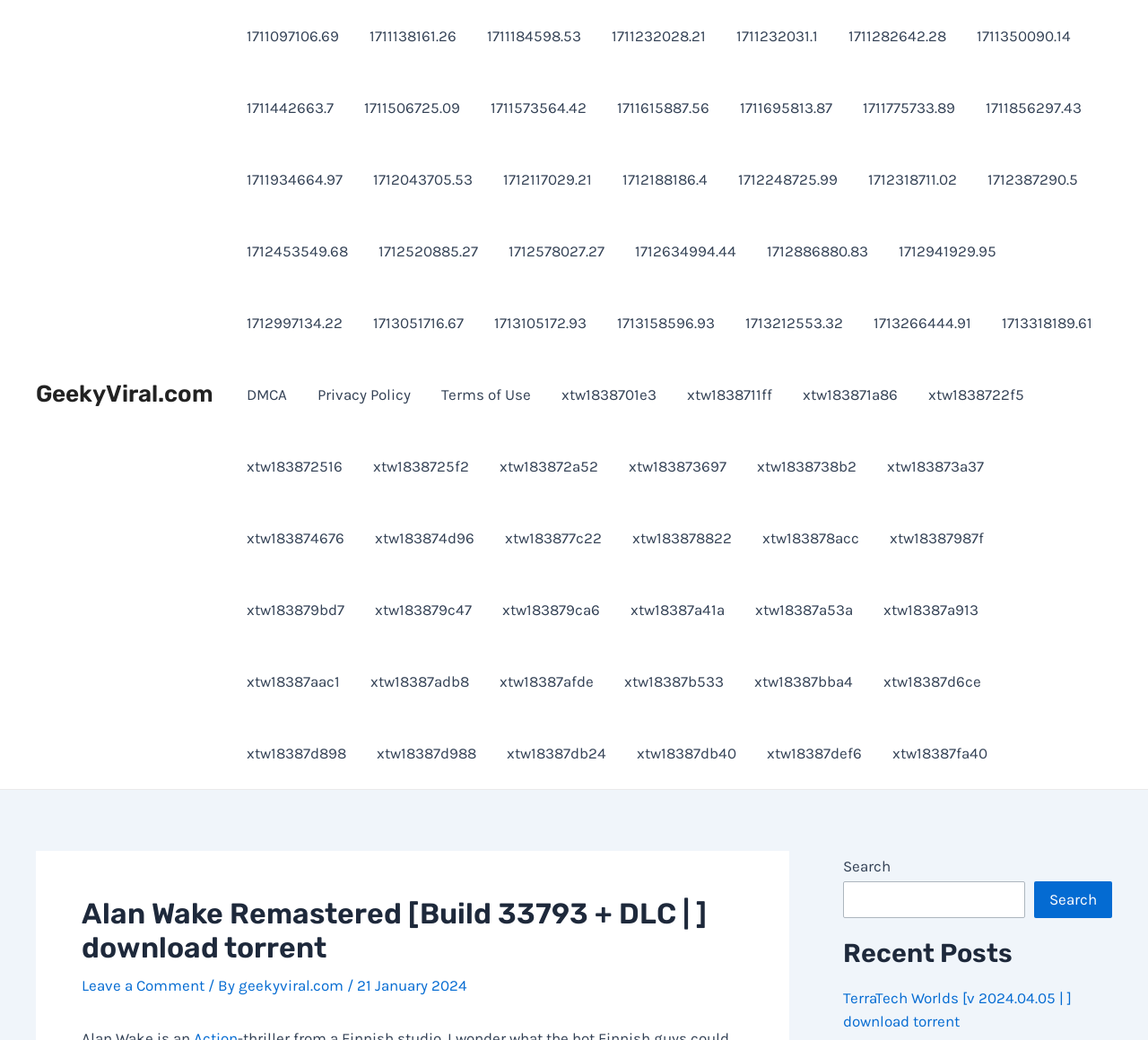Please locate the bounding box coordinates of the region I need to click to follow this instruction: "Click on the 'Leave a Comment' link".

[0.071, 0.939, 0.178, 0.956]